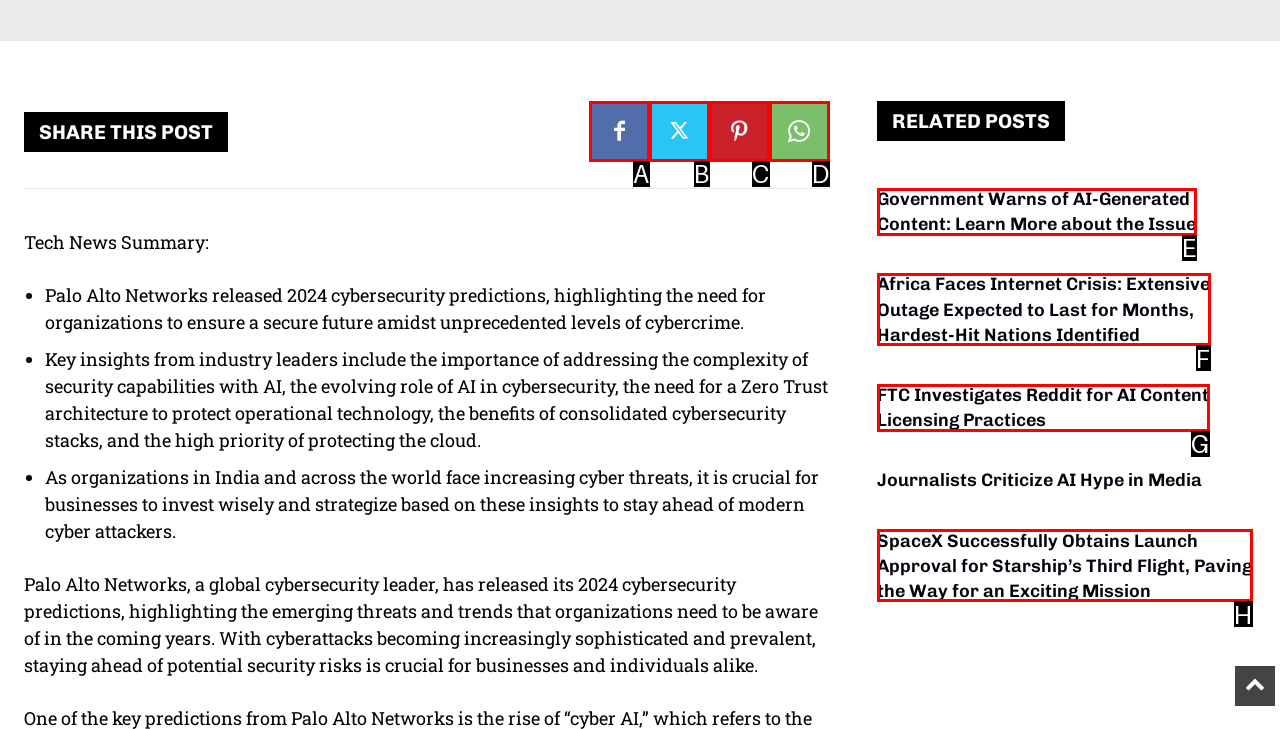Given the description: Contact Us, identify the matching HTML element. Provide the letter of the correct option.

None